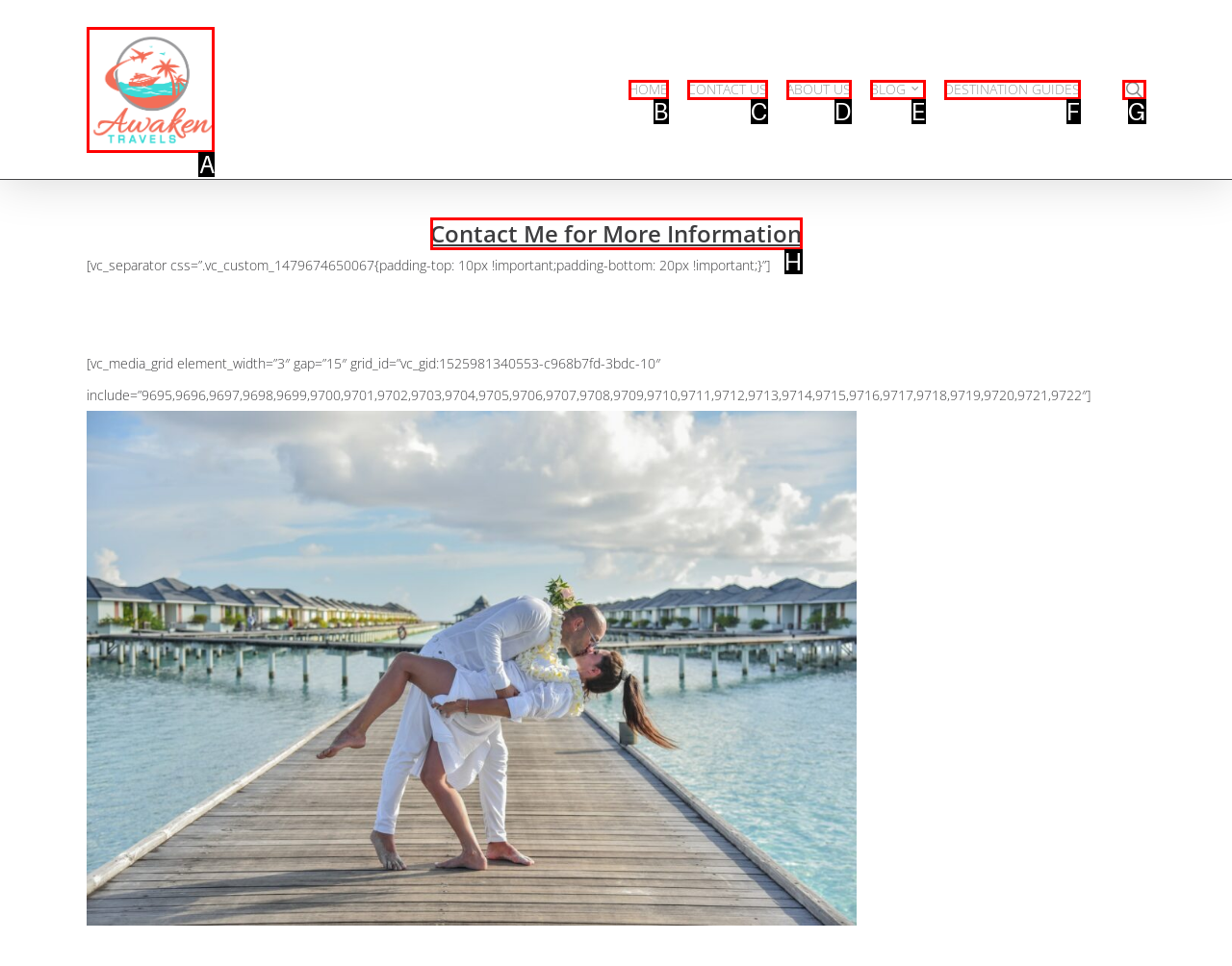Select the HTML element that corresponds to the description: Foods & Culinary. Reply with the letter of the correct option.

None